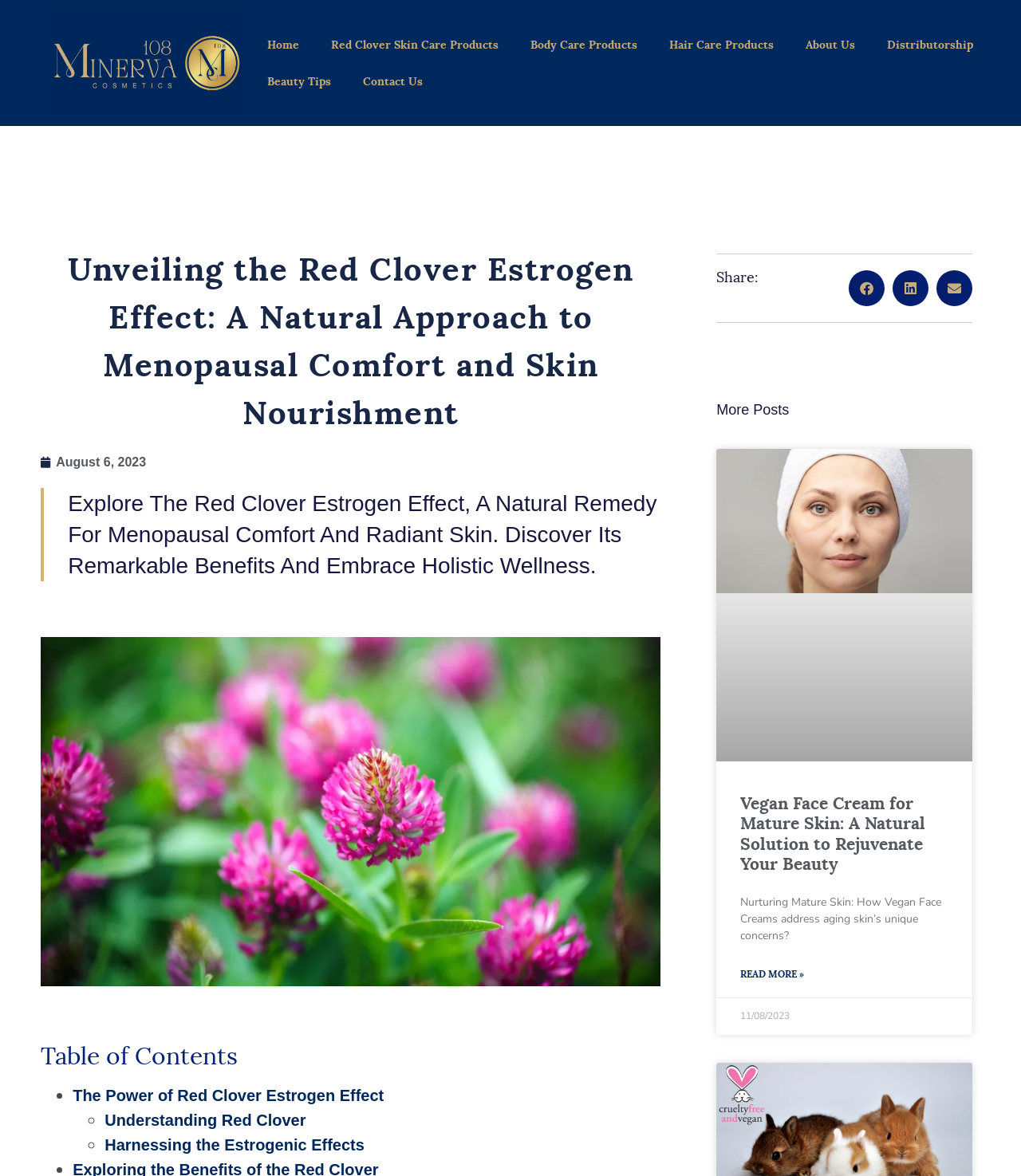Please indicate the bounding box coordinates for the clickable area to complete the following task: "Click on the 'Home' link". The coordinates should be specified as four float numbers between 0 and 1, i.e., [left, top, right, bottom].

[0.246, 0.022, 0.309, 0.054]